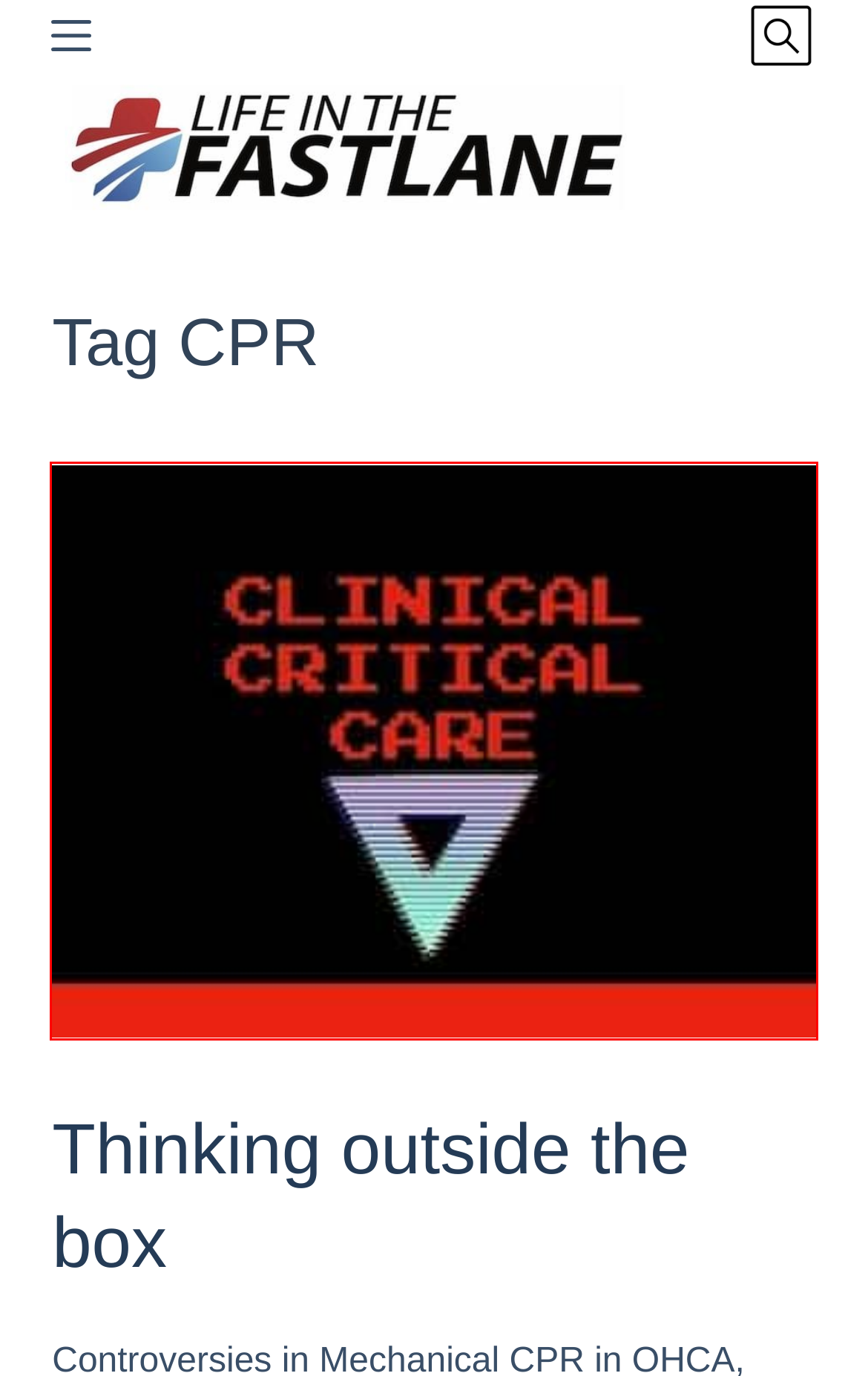View the screenshot of the webpage containing a red bounding box around a UI element. Select the most fitting webpage description for the new page shown after the element in the red bounding box is clicked. Here are the candidates:
A. Disclaimer • Life in the Fast Lane • LITFL Medical Blog • Legal Disclaimer
B. Laws for the Navigation of Life • LITFL • Peter Safar
C. Clear!!! • LITFL • American ER Doc Walkabout
D. CC BY-NC-SA 4.0 Deed | Attribution-NonCommercial-ShareAlike 4.0 International
 | Creative Commons
E. Funtabulously Frivolous Friday Five 263 • LITFL • FFFF
F. Funtabulously Frivolous Friday Five 262 • LITFL
G. LITFL • Life in the Fast Lane
H. Thinking outside the box • LITFL • SMACC 2019

H